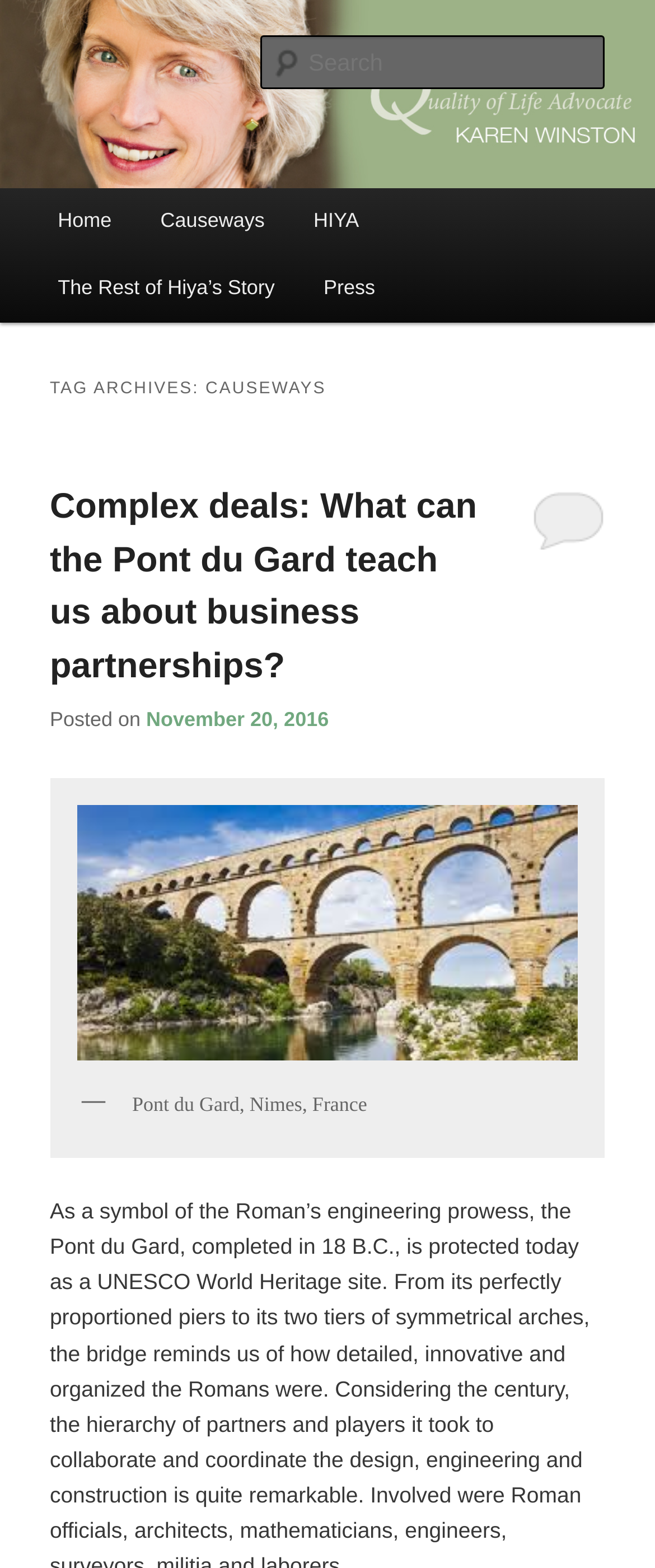Give a comprehensive overview of the webpage, including key elements.

The webpage is about Karen Winston, a Quality of Life Advocate. At the top, there is a heading with her name, "Karen Winston", which is also a link. Below this heading, there is a smaller heading that describes her profession. 

On the top-left corner, there is a large image of Karen Winston, which takes up the entire width of the page. Below this image, there is a search box with a placeholder text "Search Search". 

The main menu is located below the image, with links to "Home", "Causeways", "HIYA", "The Rest of Hiya’s Story", and "Press". 

Below the main menu, there is a section with a heading "TAG ARCHIVES: CAUSEWAYS". This section contains an article with a heading "Complex deals: What can the Pont du Gard teach us about business partnerships?". The article has a link to read more, and it is dated "November 20, 2016". There is also an image of the Pont du Gard, Nimes, France, which is related to the article. 

There are two skip links at the top, "Skip to primary content" and "Skip to secondary content", which allow users to navigate to the main content areas of the page.